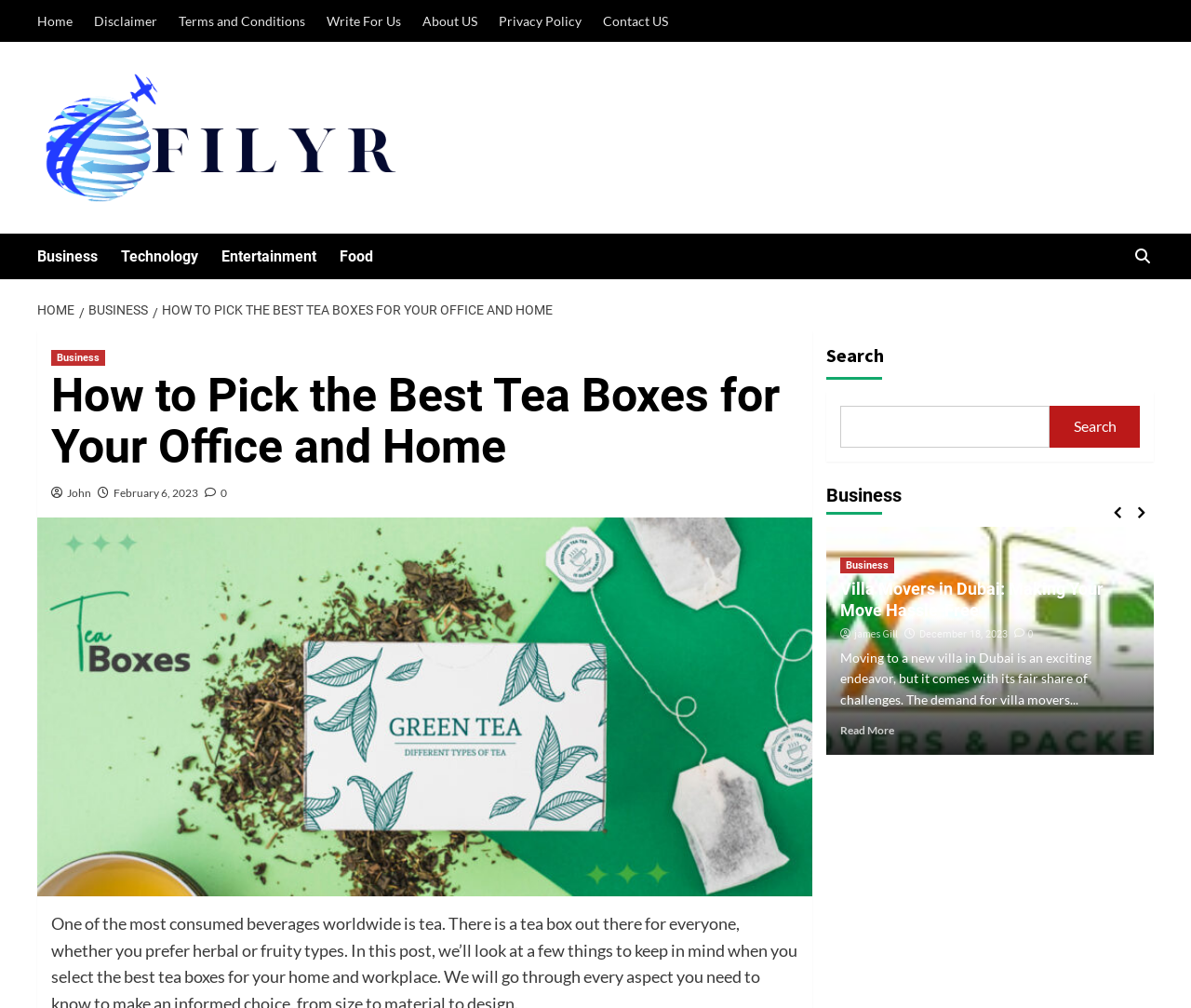Can you determine the bounding box coordinates of the area that needs to be clicked to fulfill the following instruction: "search for something"?

[0.693, 0.34, 0.742, 0.363]